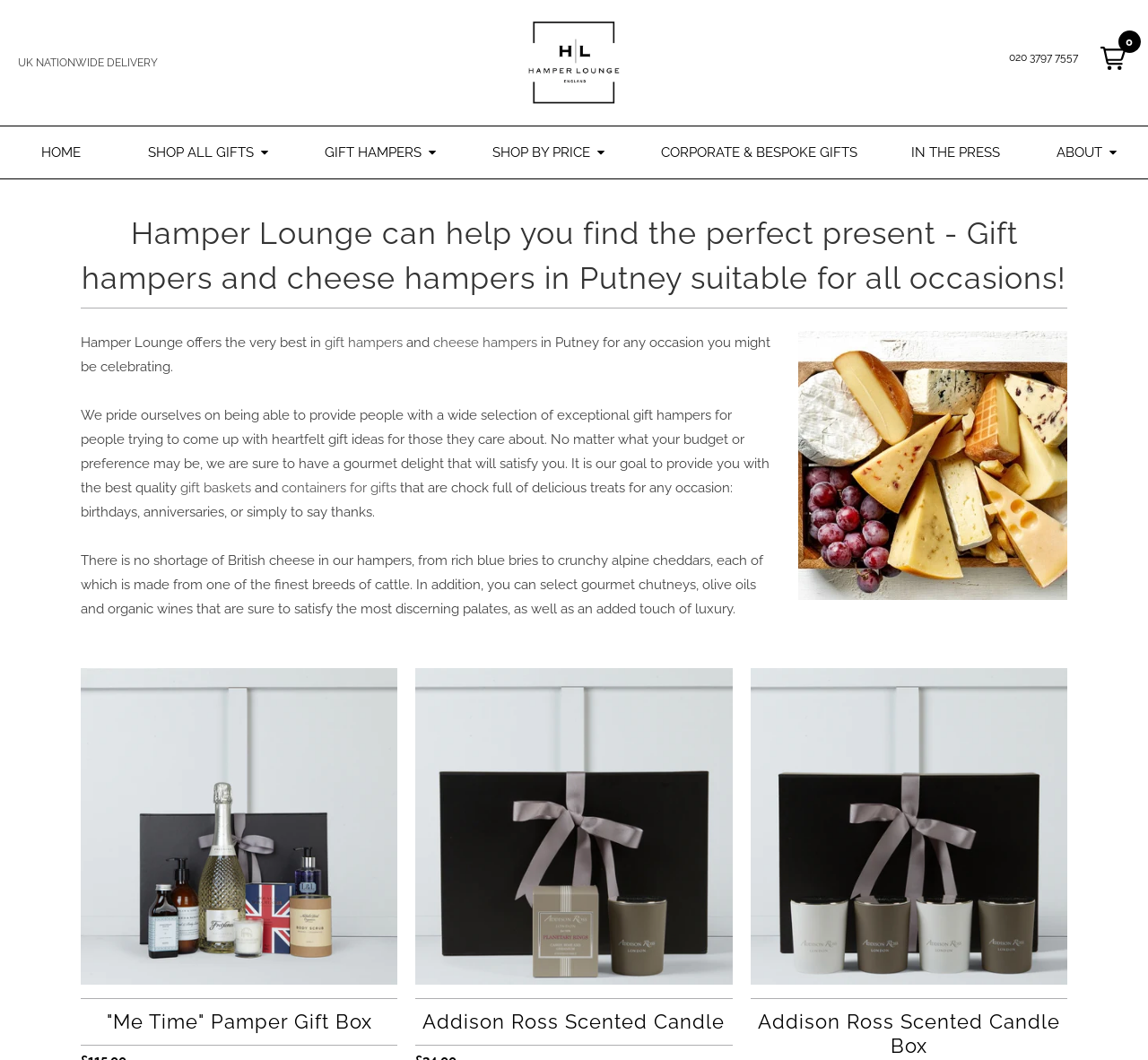Using the provided element description: "CORPORATE & BESPOKE GIFTS", identify the bounding box coordinates. The coordinates should be four floats between 0 and 1 in the order [left, top, right, bottom].

[0.552, 0.126, 0.77, 0.162]